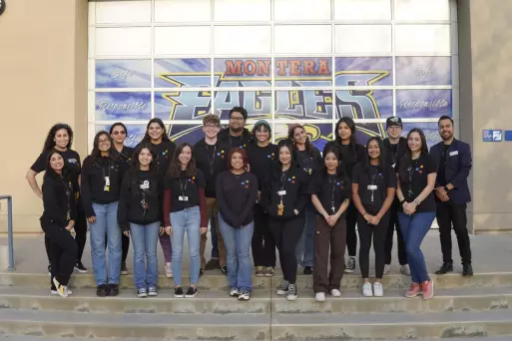Utilize the details in the image to thoroughly answer the following question: What color are the students' shirts?

The students and staff in the image are dressed in matching black shirts, which creates a sense of unity and cohesion among them.